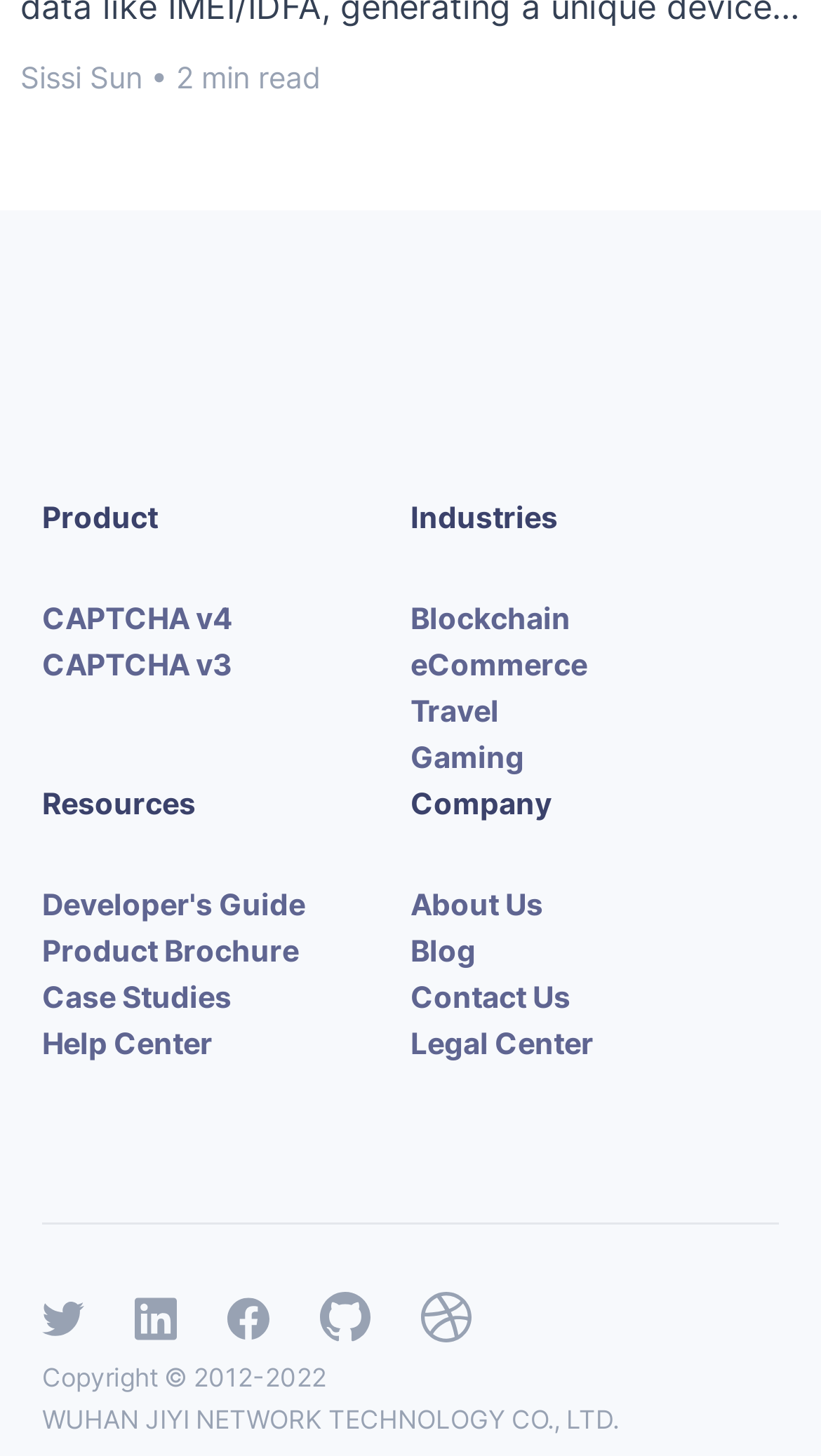Locate the bounding box coordinates of the element you need to click to accomplish the task described by this instruction: "Learn about Blockchain".

[0.5, 0.412, 0.695, 0.437]